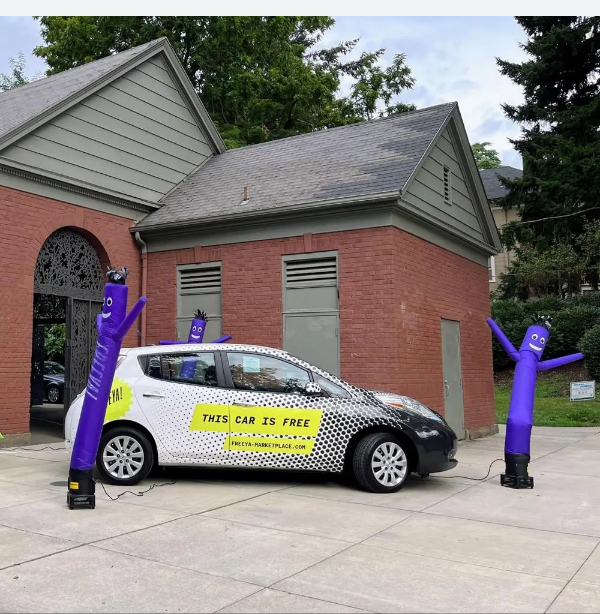What is the purpose of the decorations and promotion?
Based on the image, answer the question with as much detail as possible.

The caption explains that the combination of cheerful decorations and spirited promotion creates an inviting and festive vibe, signaling to passersby the opportunity to participate and win in the car giveaway event.